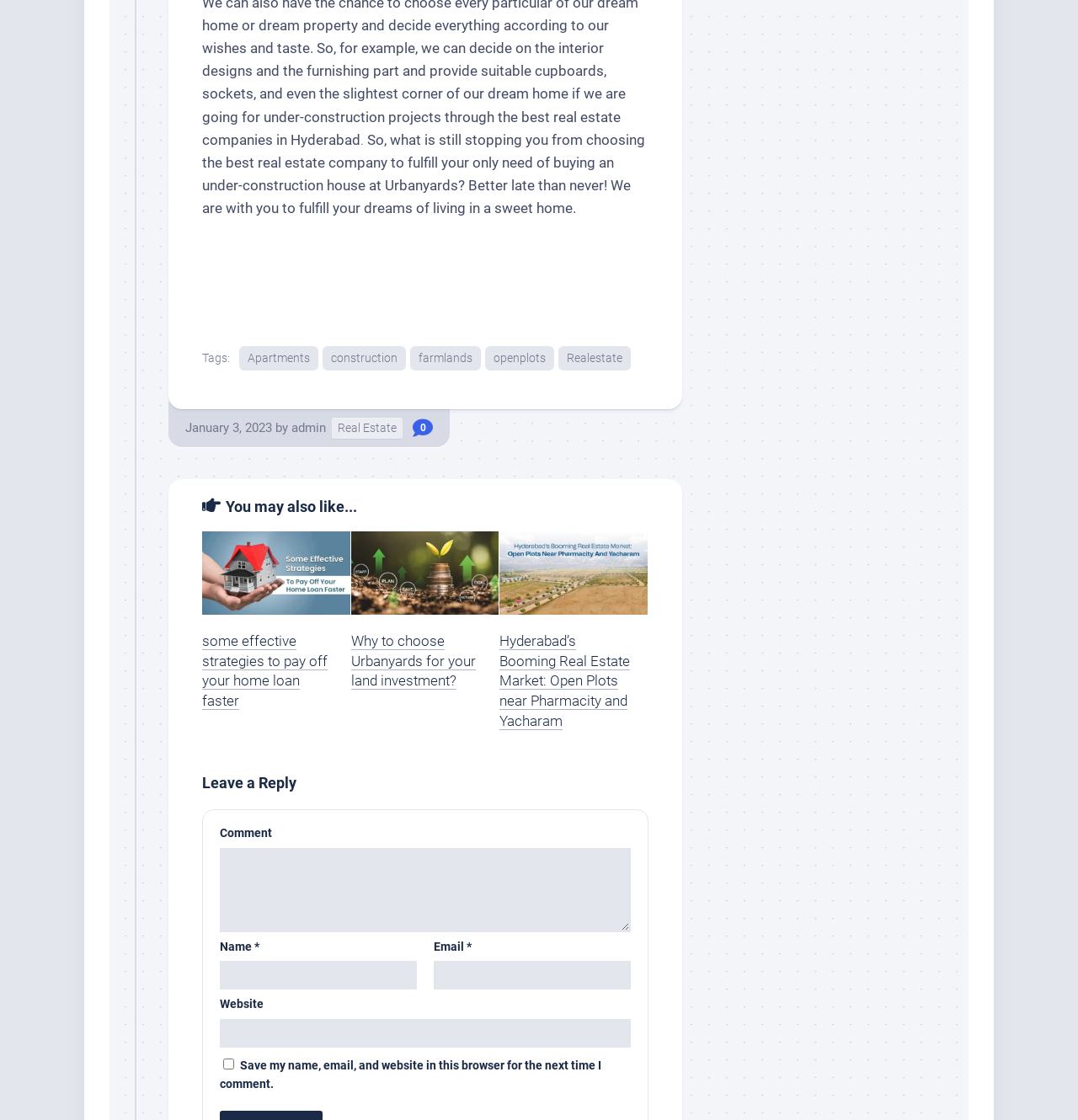What is the purpose of the textbox at the bottom?
Answer the question with as much detail as possible.

The textbox is labeled 'Comment' and is accompanied by fields for 'Name' and 'Email', which suggests that it is intended for users to leave a comment on the article.